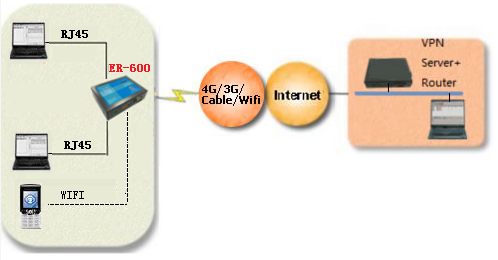Elaborate on the contents of the image in a comprehensive manner.

The image illustrates a network diagram featuring the ER-600 device at the center, which facilitates internet connectivity. It shows multiple connection options, including RJ45 ports for wired connections and WiFi for wireless access. To the left, the ER-600 connects to various devices such as laptops and smartphones through RJ45 and WiFi. 

In the diagram, a series of orange circles represent different types of connections: one labeled "4G/3G/Cable/WiFi," indicating the diverse methods available for accessing the internet. On the right, the setup also includes a connection leading to a "VPN Server + Router," suggesting that the ER-600 is capable of supporting remote access to a local area network (LAN) through VPN services. 

Overall, this diagram effectively demonstrates the capabilities of the ER-600 in establishing a flexible and multifunctional network connection suitable for both home and office environments.